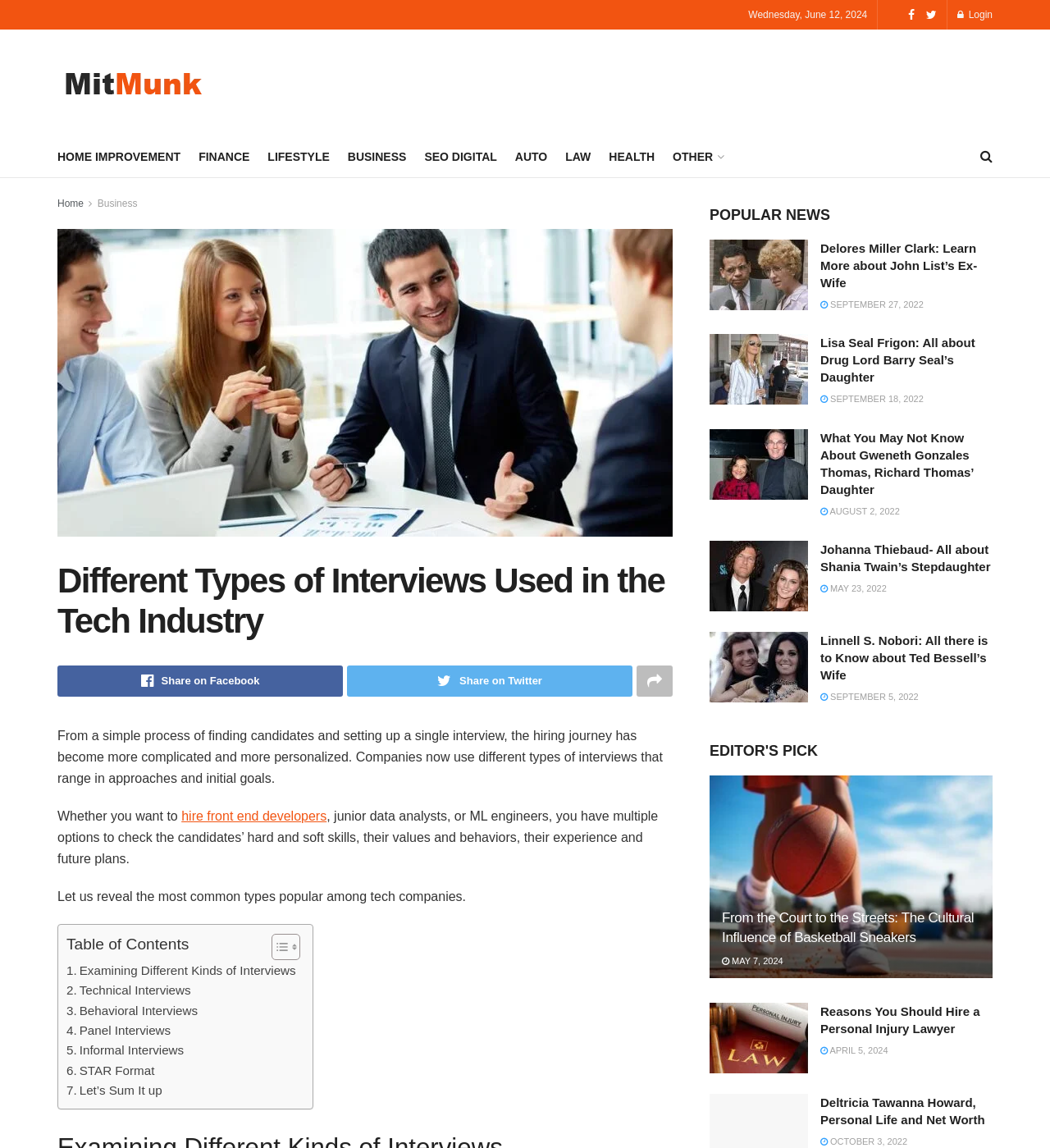Given the content of the image, can you provide a detailed answer to the question?
How many types of interviews are mentioned in the article?

I counted the number of links under the 'Table of Contents' section, which are 'Examining Different Kinds of Interviews', 'Technical Interviews', 'Behavioral Interviews', 'Panel Interviews', 'Informal Interviews', and 'STAR Format', and found that there are 6 types of interviews mentioned in the article.